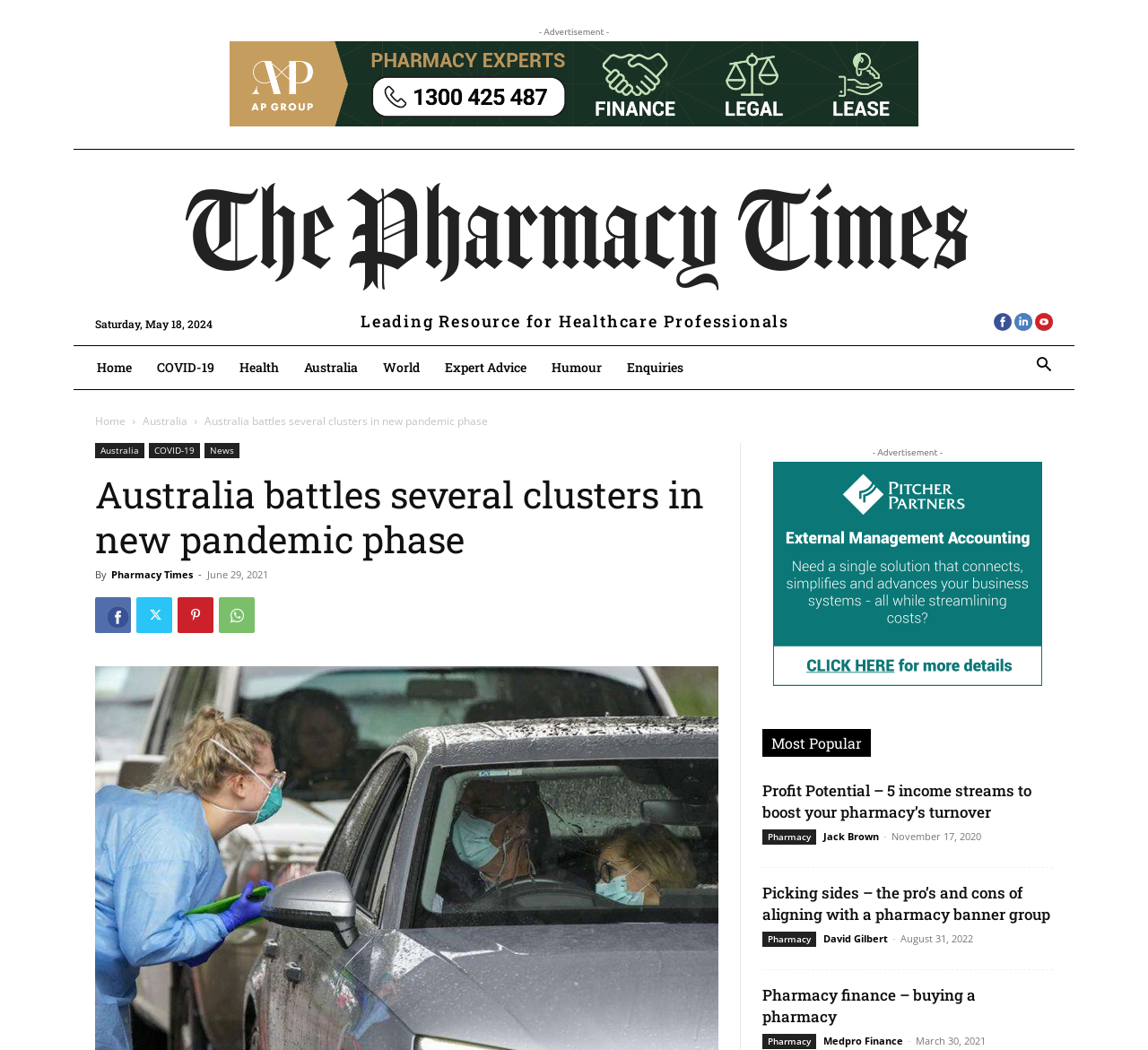Please locate the bounding box coordinates of the region I need to click to follow this instruction: "Check the 'Most Popular' section".

[0.664, 0.694, 0.917, 0.721]